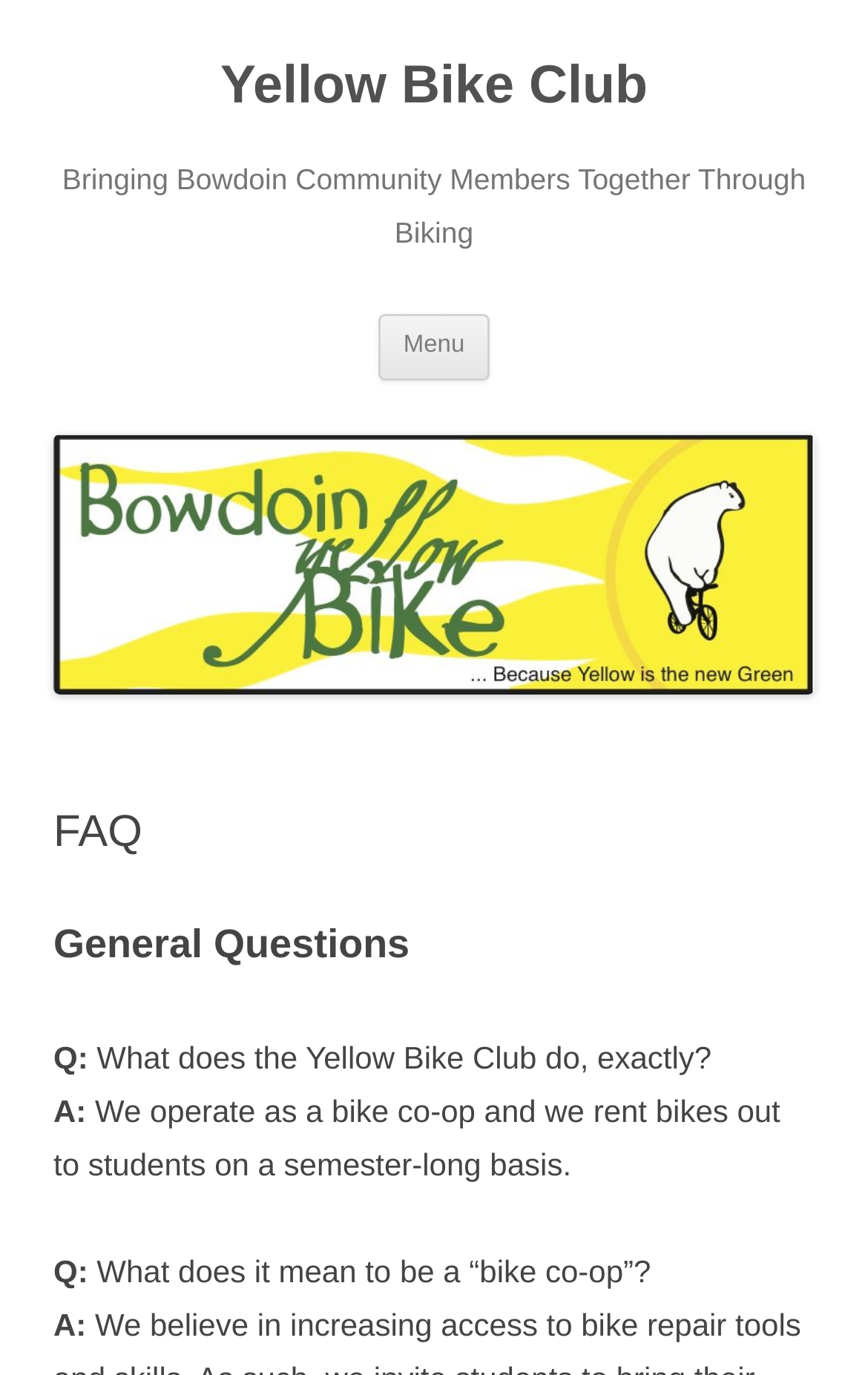Provide a thorough description of the webpage you see.

The webpage is about the Yellow Bike Club, a bike co-op that rents bikes to students on a semester-long basis. At the top of the page, there is a heading with the club's name, accompanied by a link to the club's website. Below this, there is a brief description of the club's purpose, "Bringing Bowdoin Community Members Together Through Biking".

To the right of the description, there is a button labeled "Menu". Below this, there is a link to skip to the content of the page. On the left side of the page, there is a link to the Yellow Bike Club, accompanied by an image of the club's logo.

The main content of the page is divided into sections, with headings such as "FAQ" and "General Questions". The FAQ section consists of a series of questions and answers, with each question and answer displayed in a separate block of text. The questions are prefixed with "Q:" and the answers are prefixed with "A:". The first question asks "What does the Yellow Bike Club do, exactly?" and the answer explains the club's purpose as a bike co-op. The second question asks "What does it mean to be a “bike co-op”?" and the answer provides a brief explanation.